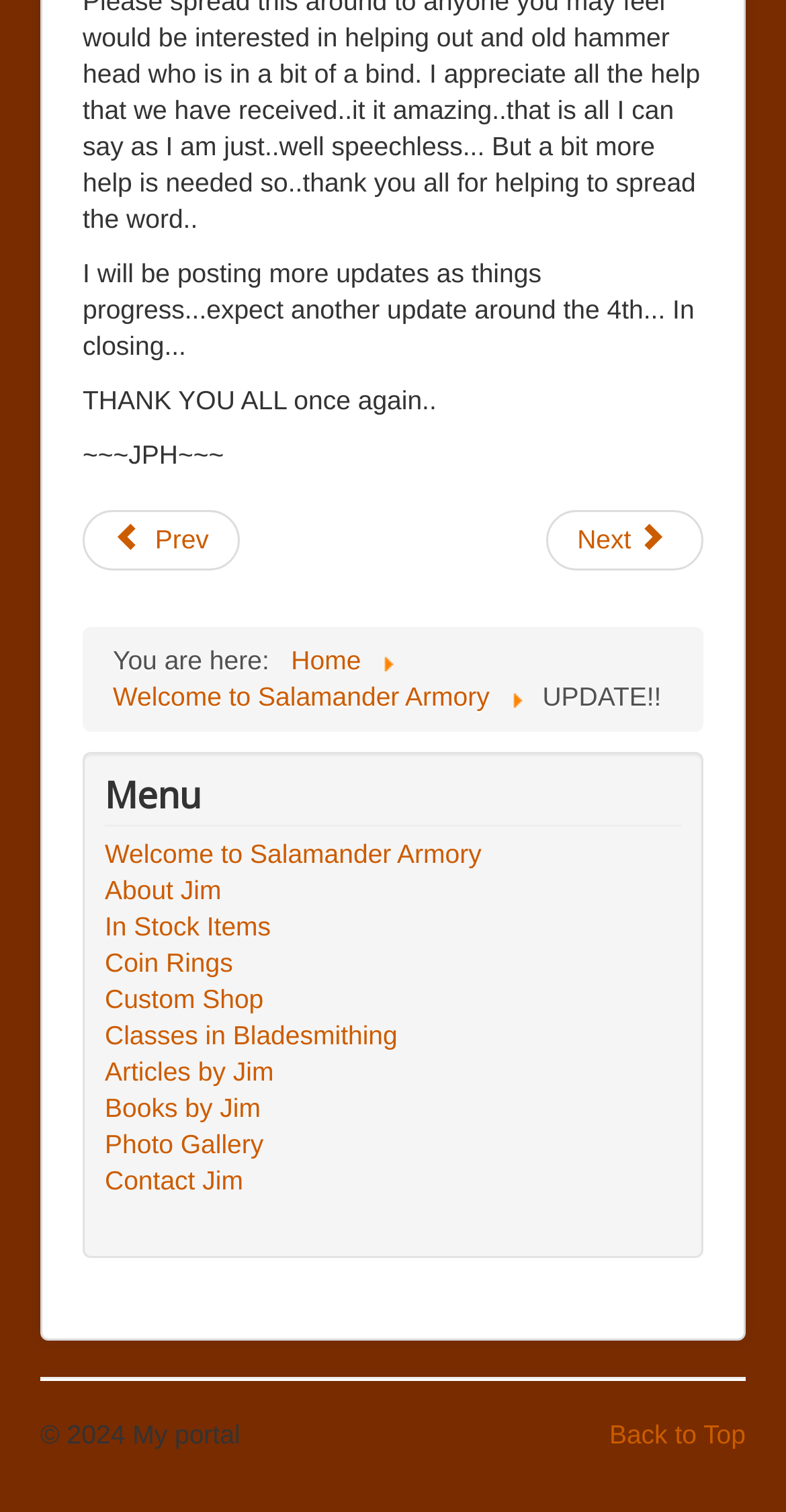Answer the question with a single word or phrase: 
How many links are in the navigation section?

4